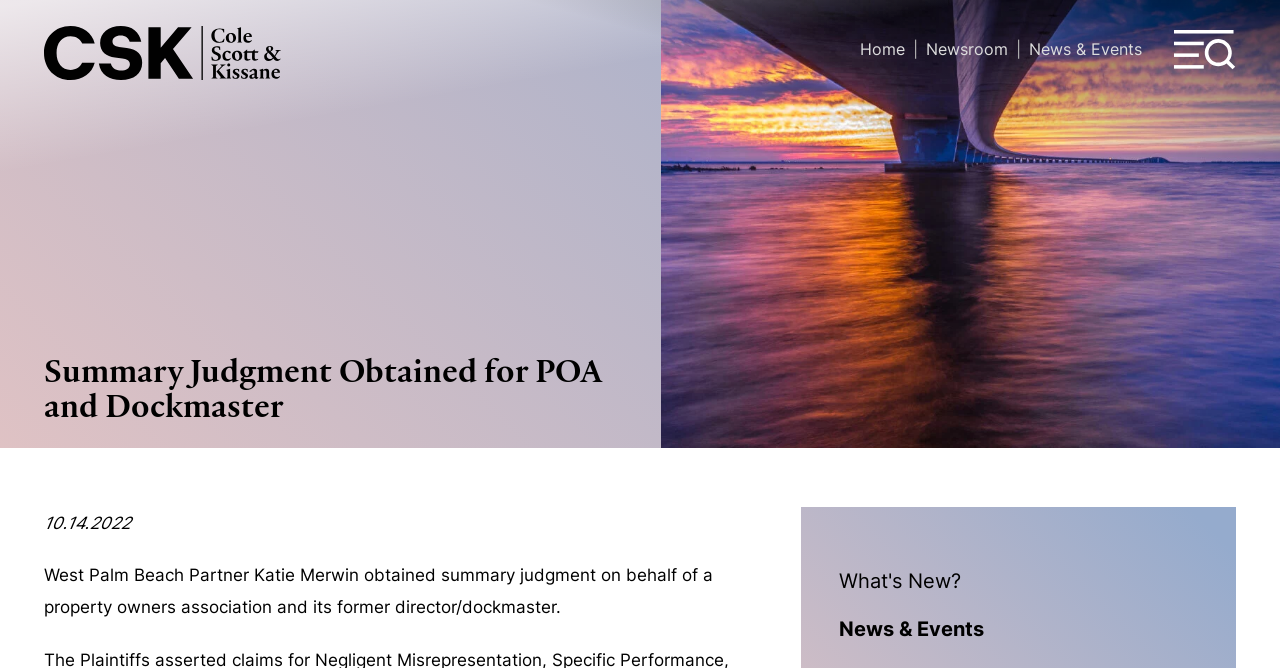What is the role of Katie Merwin?
Provide a thorough and detailed answer to the question.

I read the text of the news article, which states that Katie Merwin is a 'West Palm Beach Partner'.